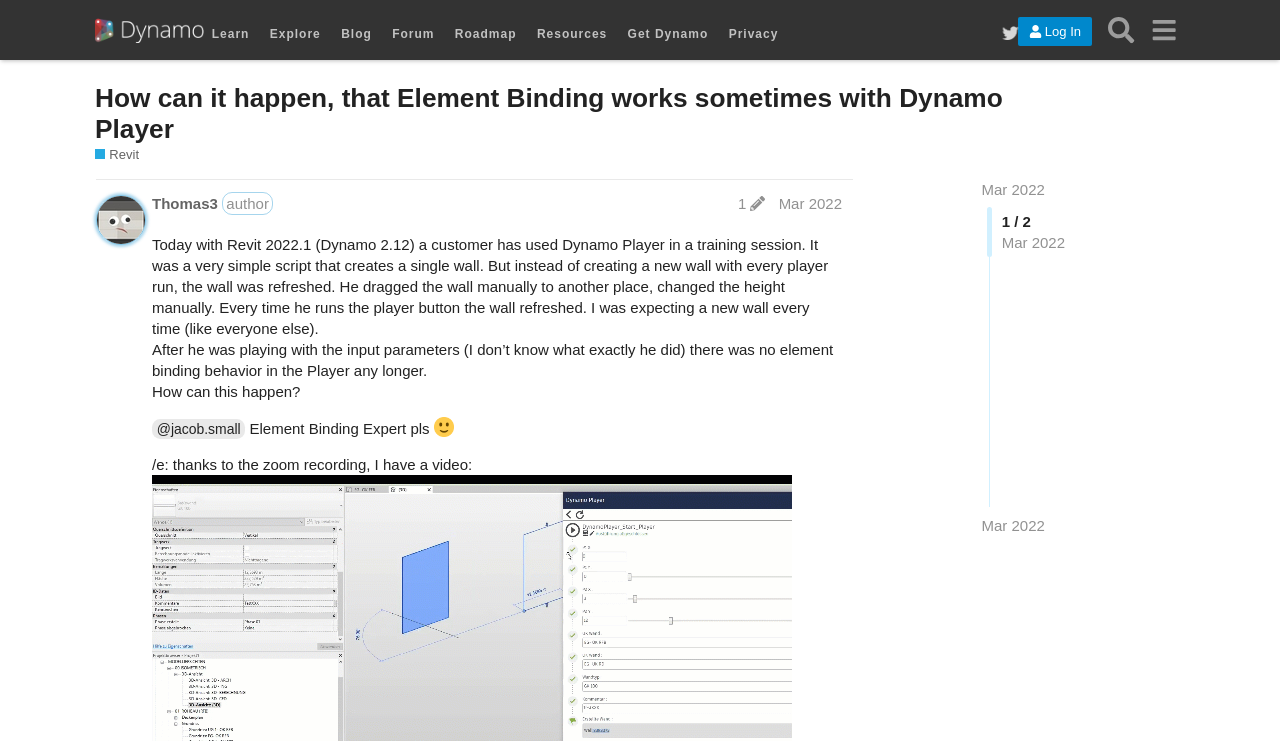Identify the bounding box coordinates necessary to click and complete the given instruction: "Click the 'Learn' link".

[0.165, 0.036, 0.195, 0.055]